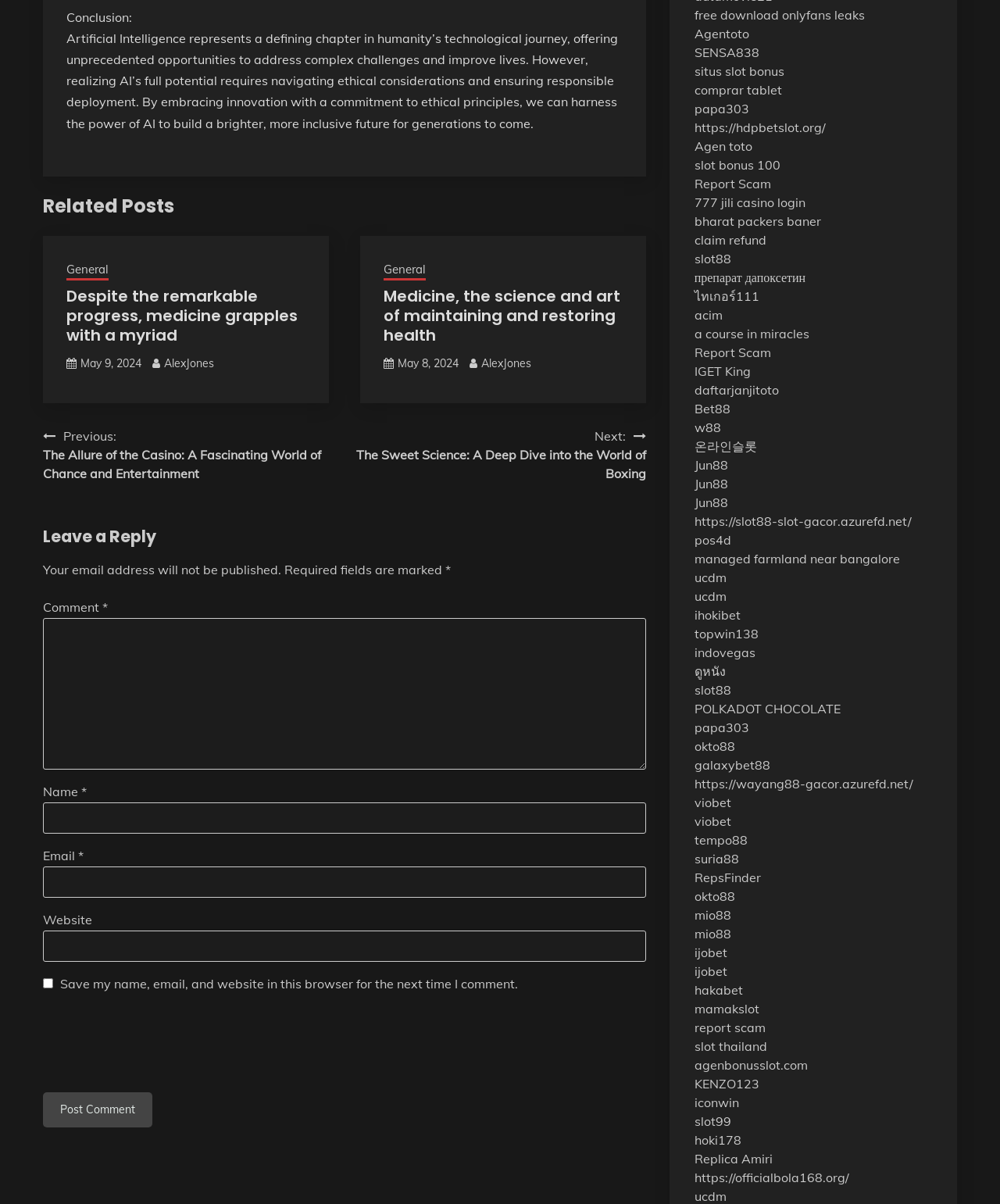Use a single word or phrase to answer the question:
What is the title of the first related post?

General